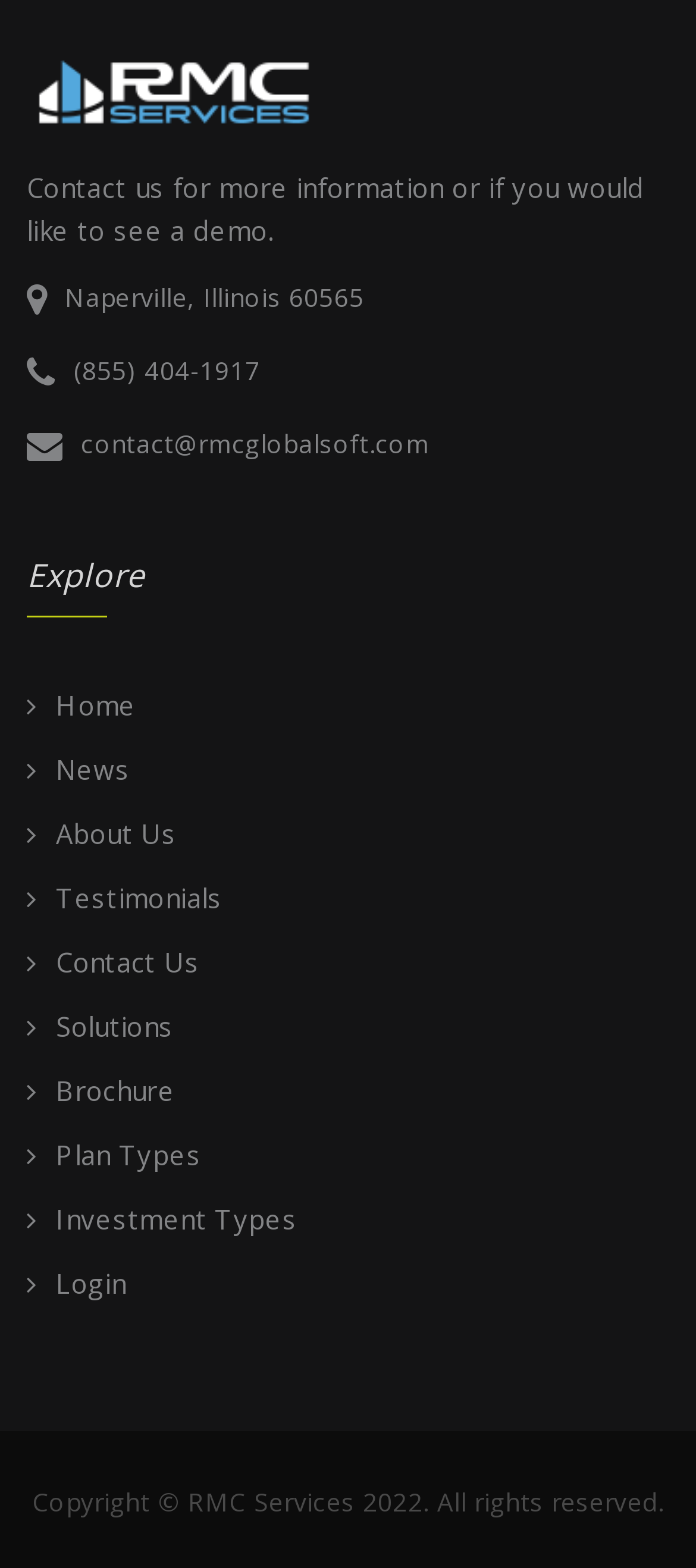Find the bounding box coordinates of the clickable region needed to perform the following instruction: "Click the 'Home' link". The coordinates should be provided as four float numbers between 0 and 1, i.e., [left, top, right, bottom].

[0.038, 0.438, 0.196, 0.461]